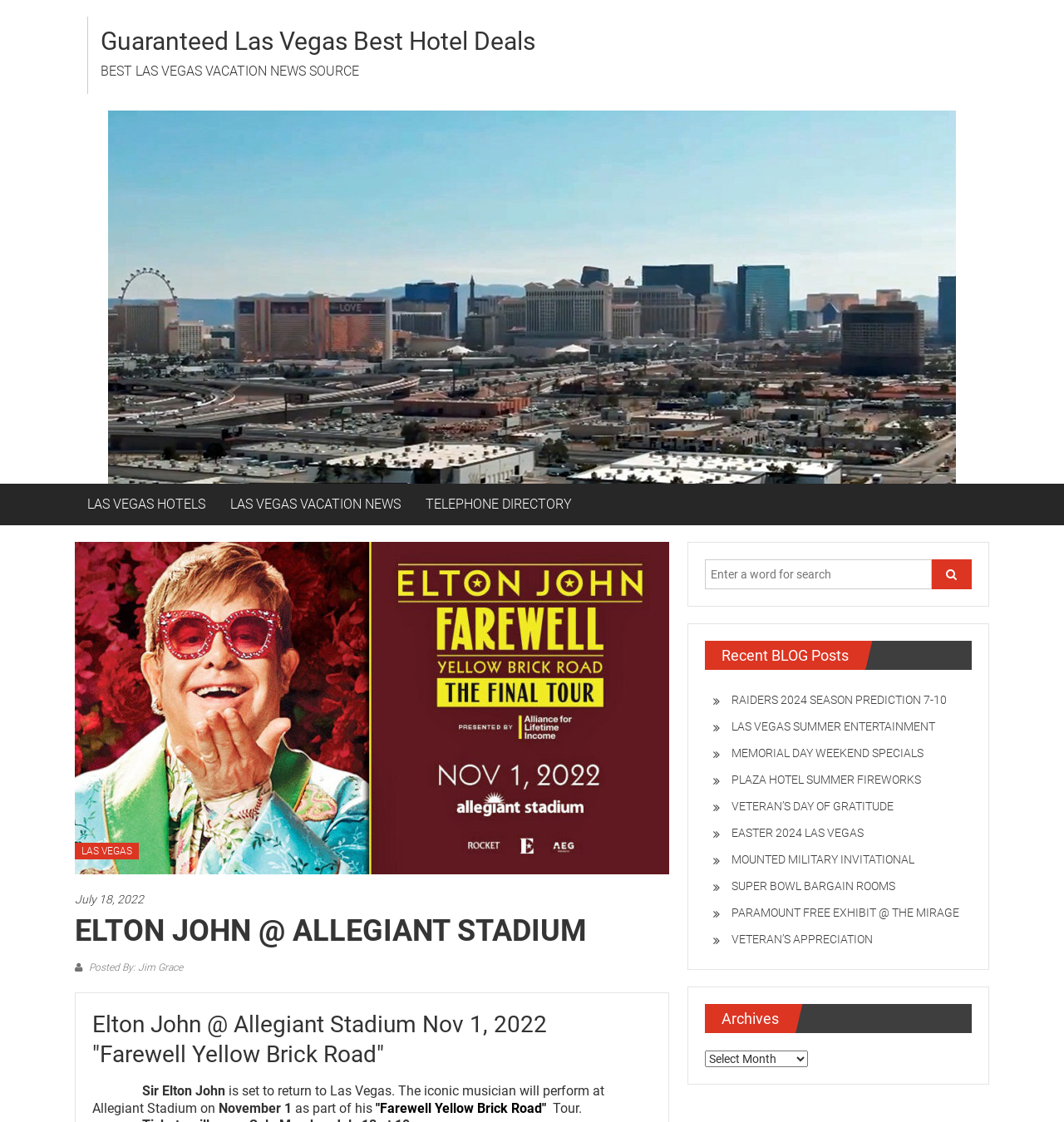Locate the bounding box coordinates of the element that should be clicked to execute the following instruction: "View Elton John @ Allegiant Stadium event".

[0.087, 0.9, 0.612, 0.954]